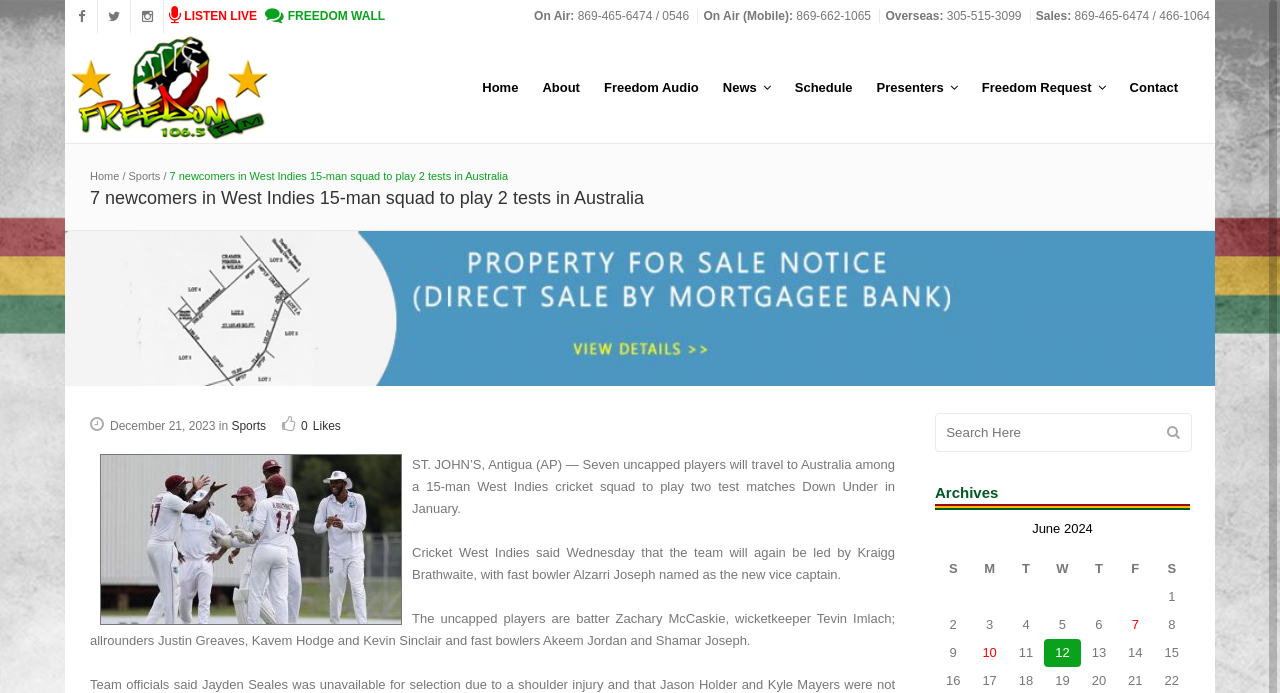Extract the main headline from the webpage and generate its text.

7 newcomers in West Indies 15-man squad to play 2 tests in Australia